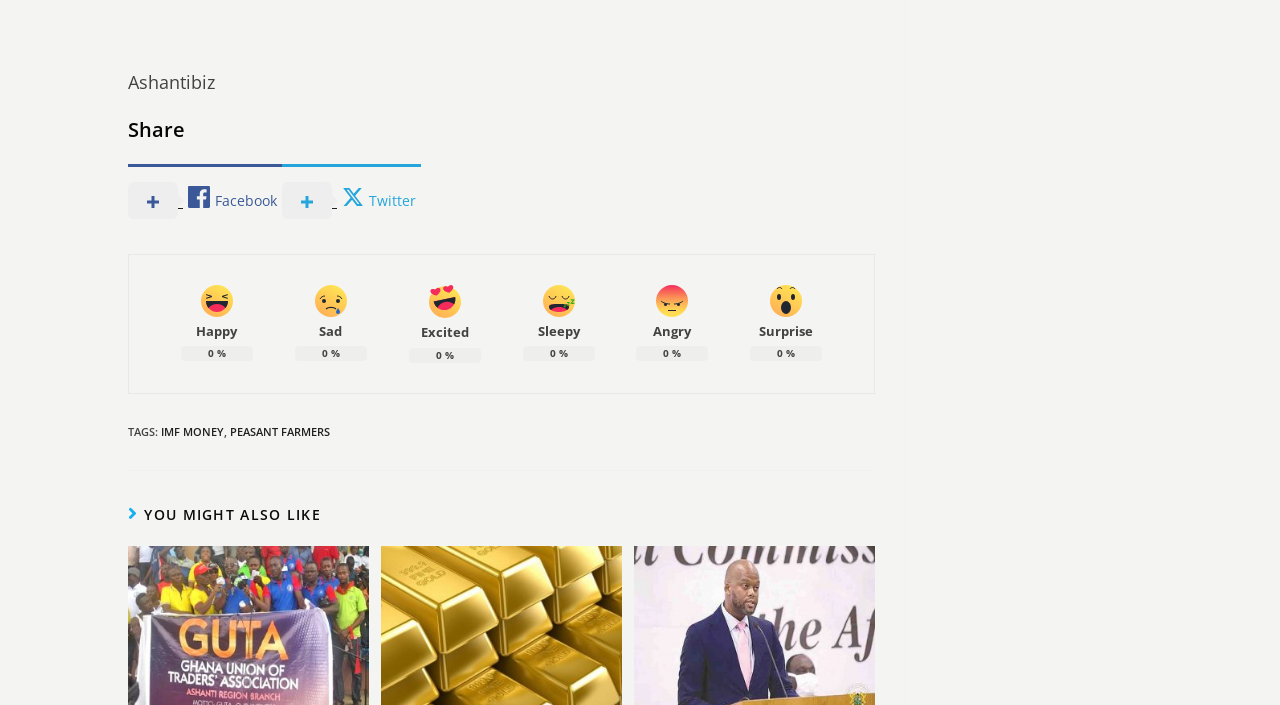Answer the question with a brief word or phrase:
How many emotions are represented by images?

6